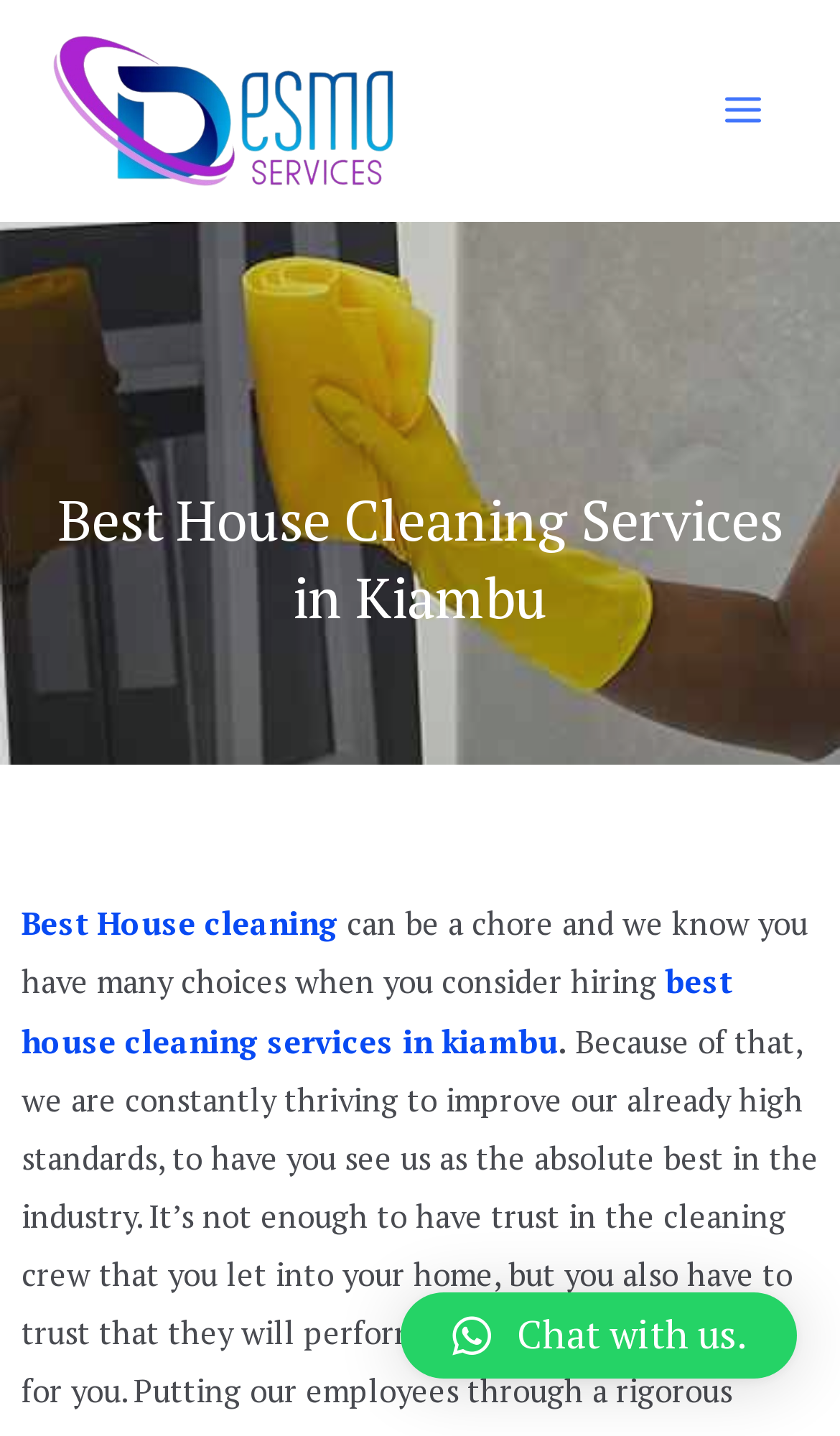What is the name of the company?
Using the image as a reference, answer with just one word or a short phrase.

Desmo Cleaning Services